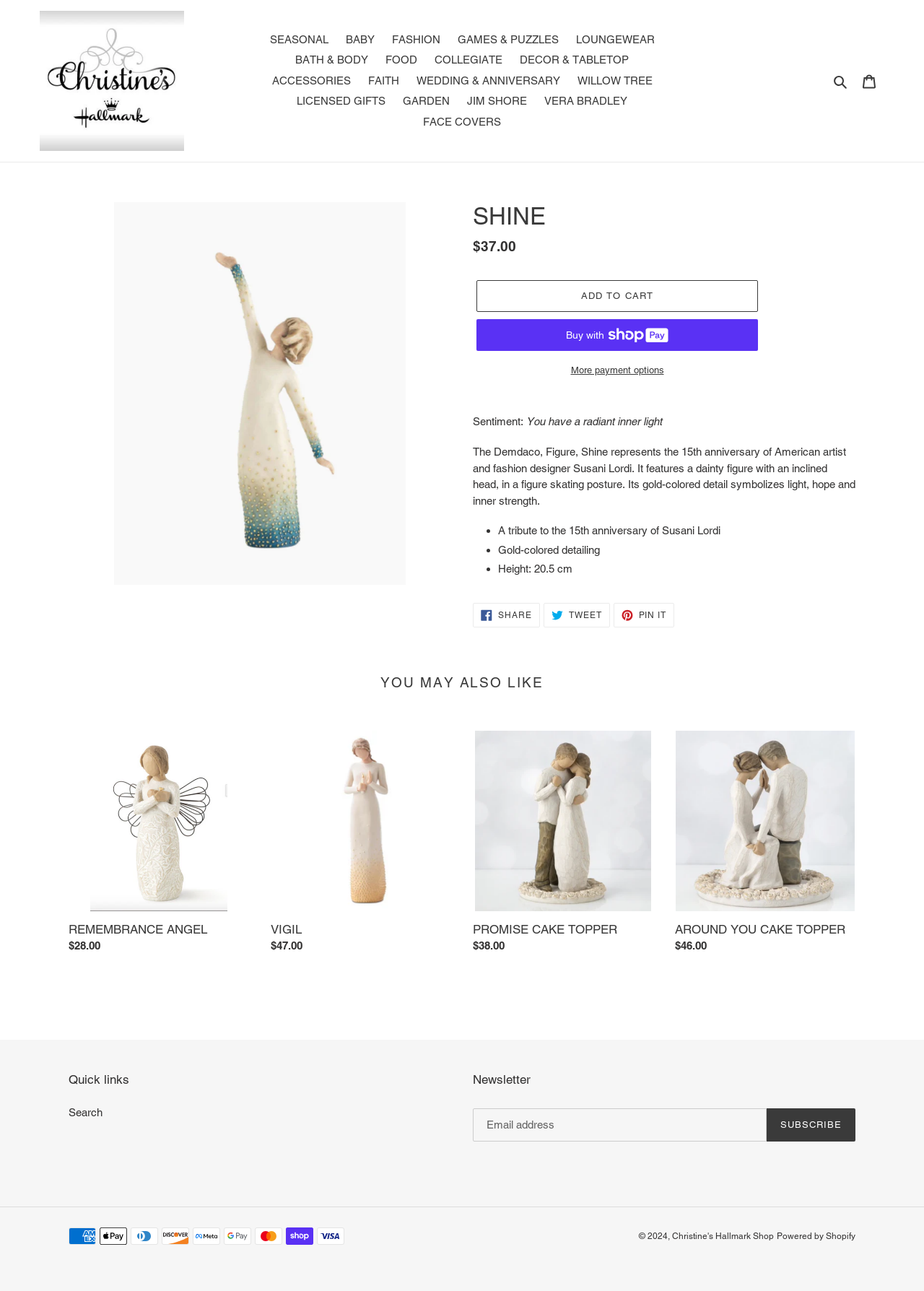Provide the bounding box coordinates of the HTML element described as: "ACCESSORIES". The bounding box coordinates should be four float numbers between 0 and 1, i.e., [left, top, right, bottom].

[0.286, 0.055, 0.387, 0.071]